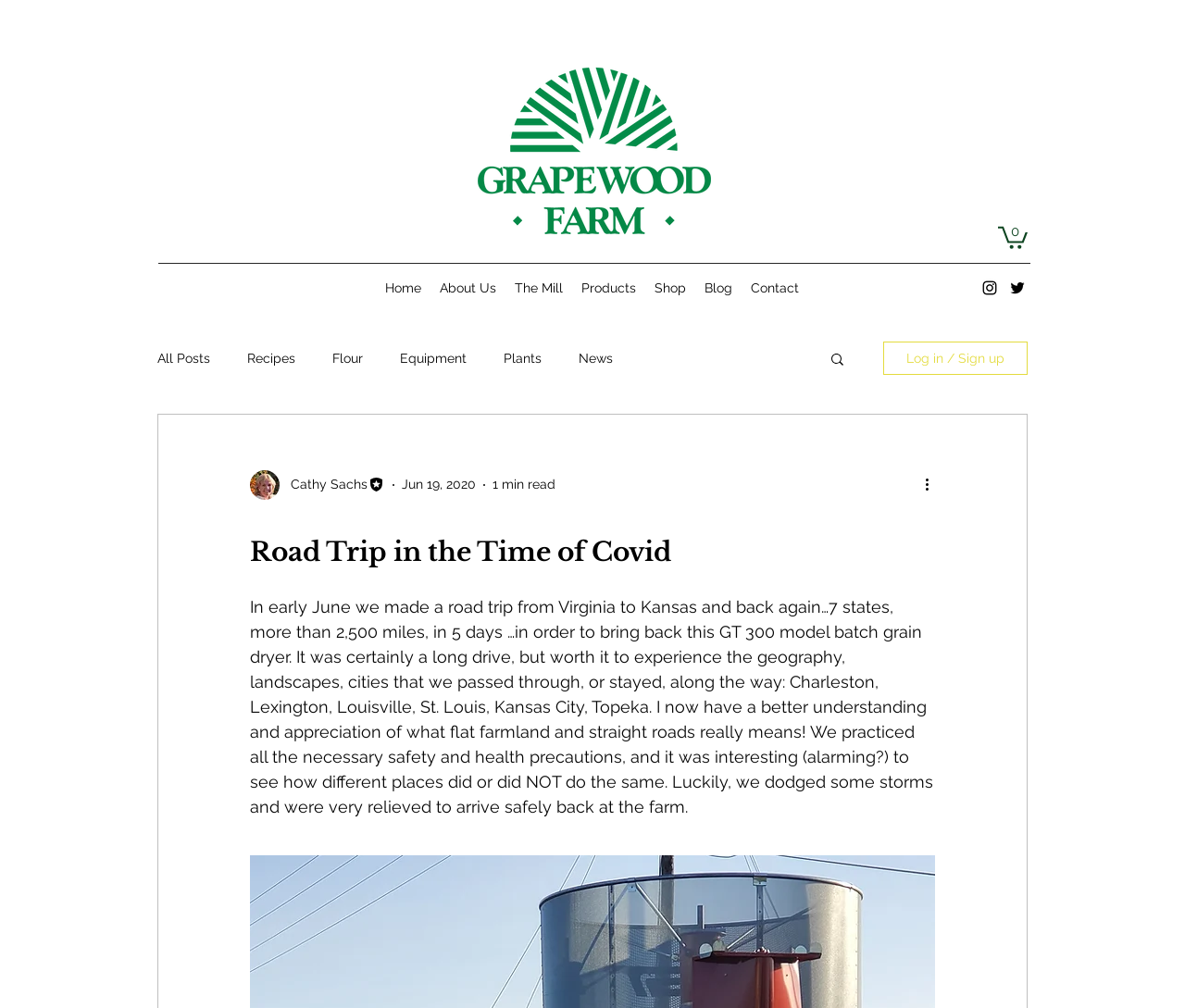Respond with a single word or phrase to the following question: What is the author's occupation?

Editor